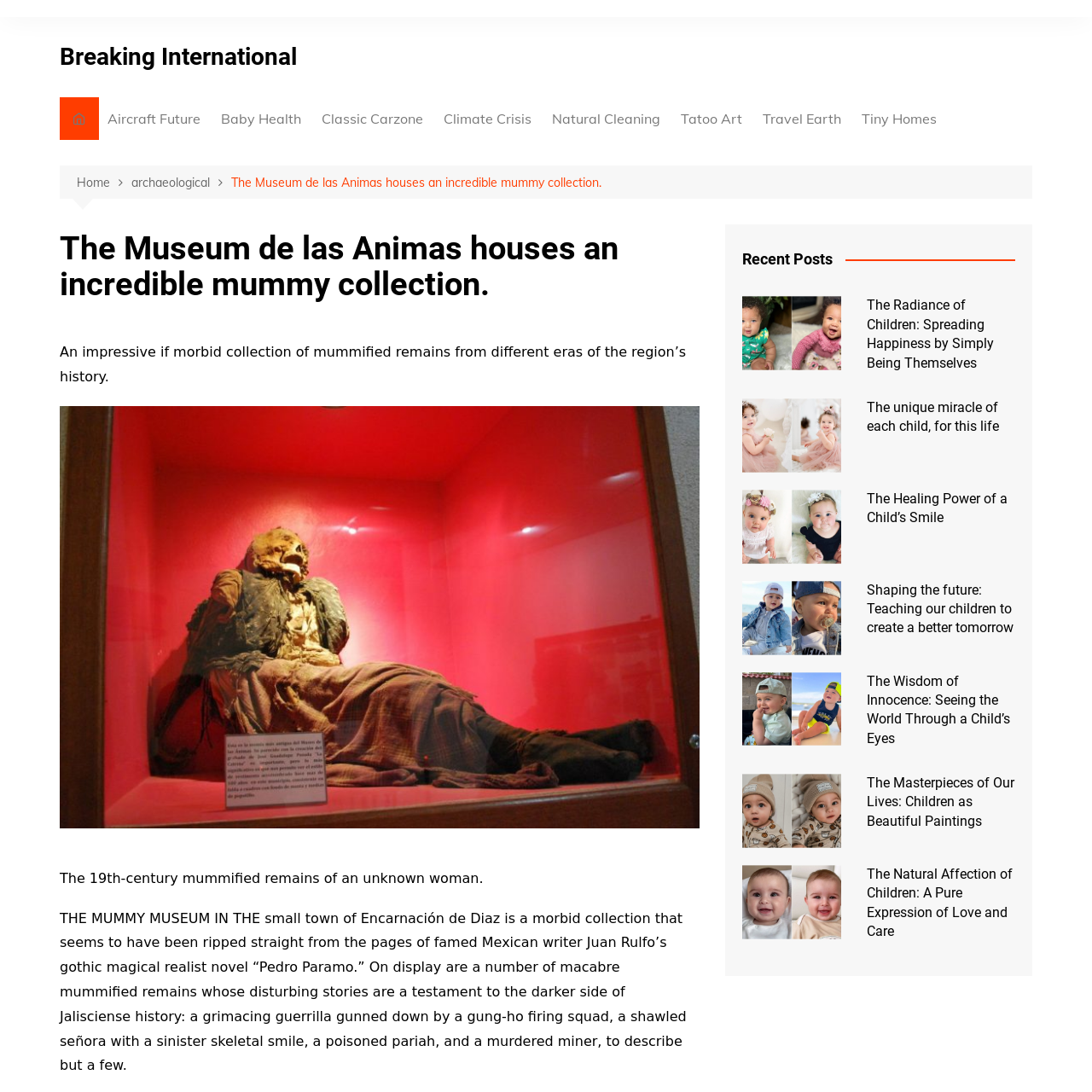What is the name of the museum?
Based on the image, provide your answer in one word or phrase.

The Museum de las Animas